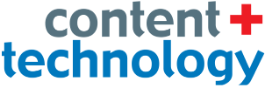Using details from the image, please answer the following question comprehensively:
What symbol is between the two words?

The caption describes the logo of 'Content + Technology', which features a prominent red cross symbol positioned between the two words, signifying the integration of content and technology in the media and entertainment sector.